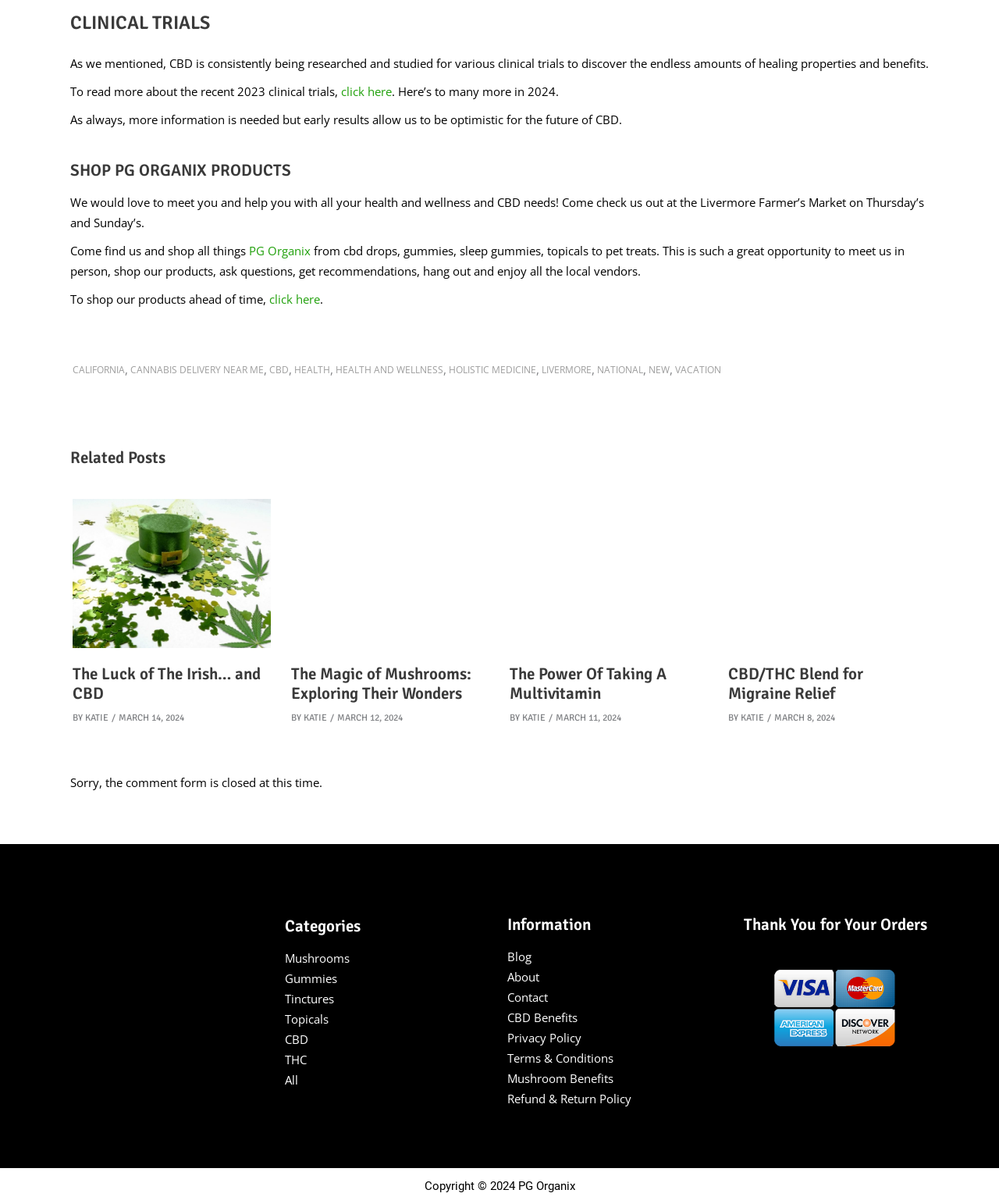Please specify the bounding box coordinates of the clickable section necessary to execute the following command: "visit the 'CBD' category".

[0.285, 0.857, 0.309, 0.87]